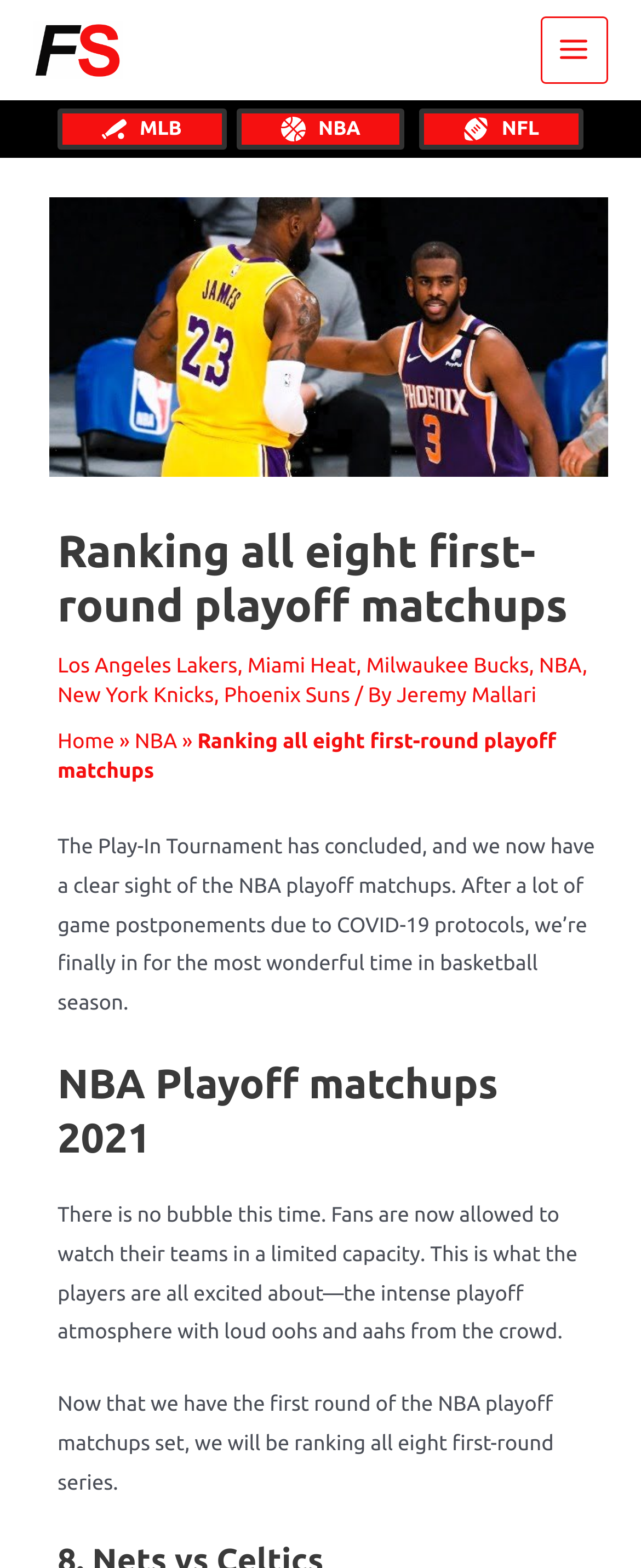Find the coordinates for the bounding box of the element with this description: "alt="LOGO"".

[0.051, 0.013, 0.192, 0.05]